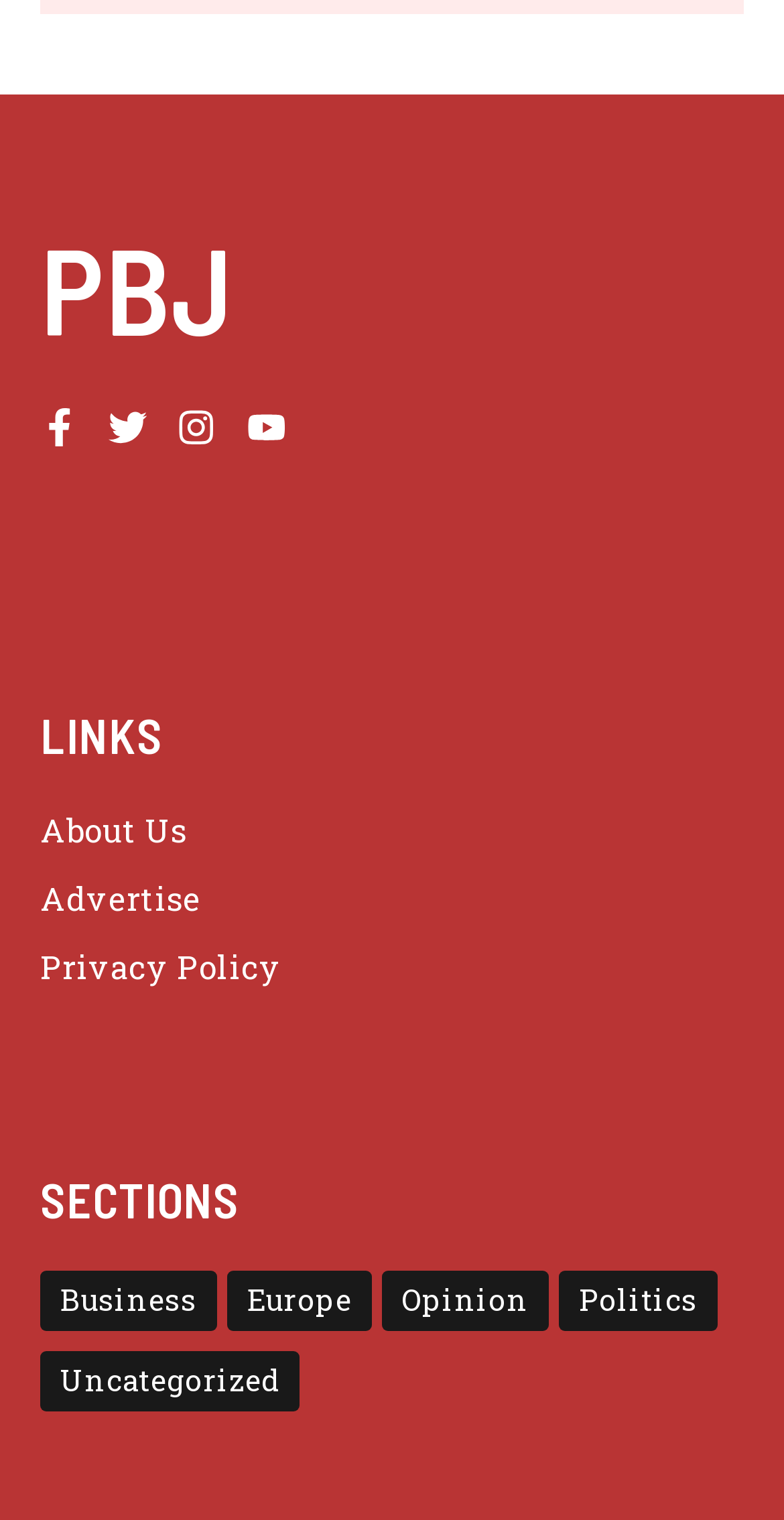Please specify the bounding box coordinates of the region to click in order to perform the following instruction: "go to About Us".

[0.051, 0.532, 0.238, 0.56]